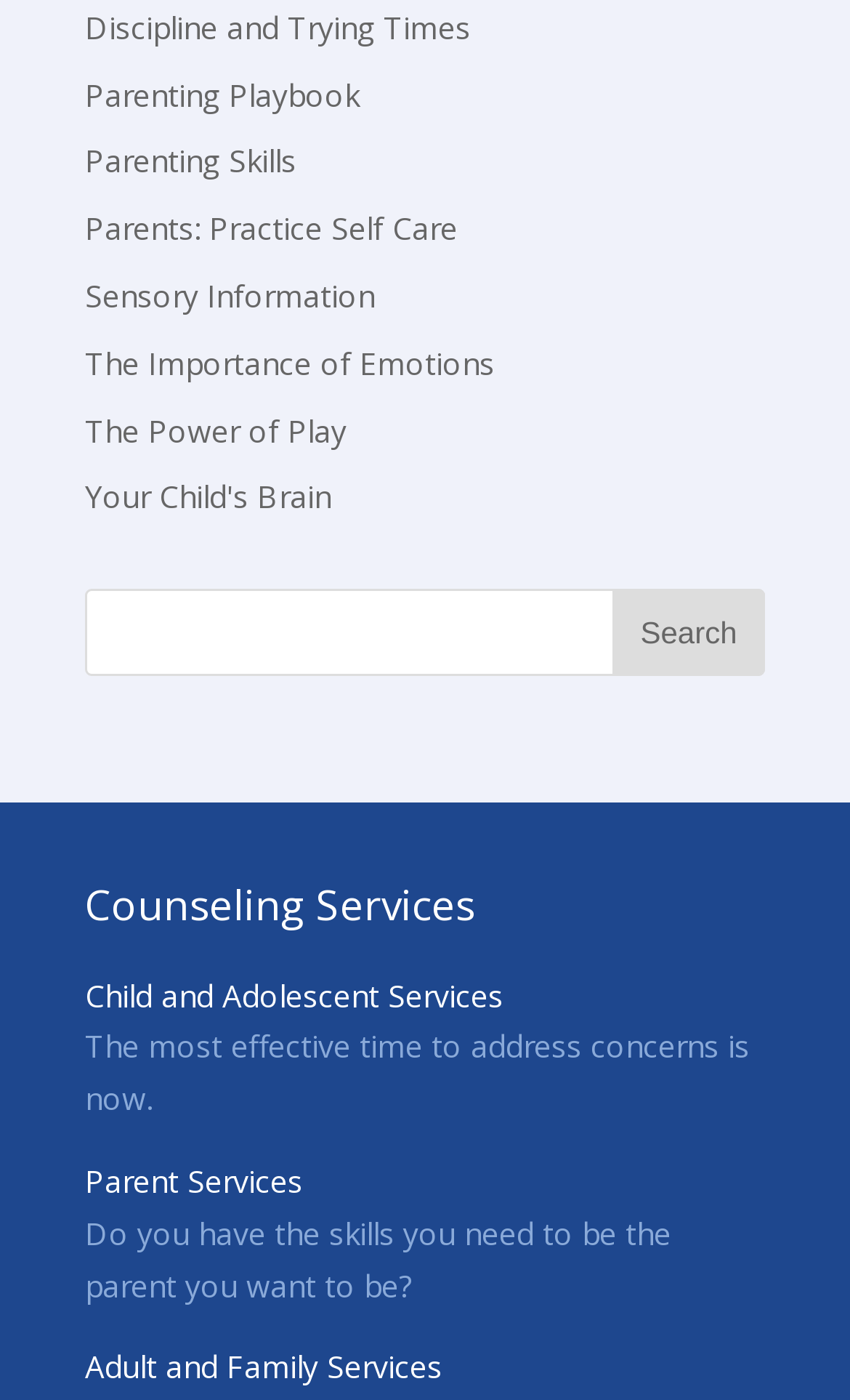Indicate the bounding box coordinates of the clickable region to achieve the following instruction: "Search for a topic."

[0.1, 0.421, 0.9, 0.483]